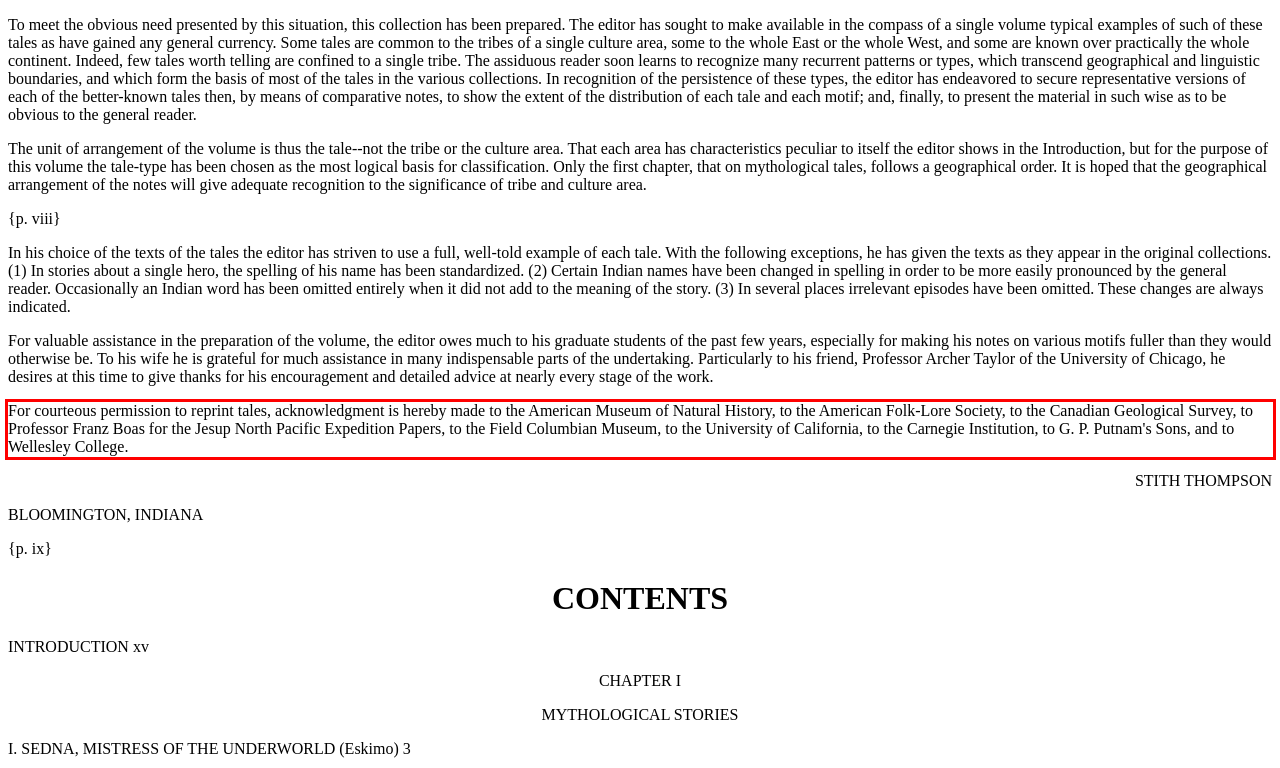You are looking at a screenshot of a webpage with a red rectangle bounding box. Use OCR to identify and extract the text content found inside this red bounding box.

For courteous permission to reprint tales, acknowledgment is hereby made to the American Museum of Natural History, to the American Folk-Lore Society, to the Canadian Geological Survey, to Professor Franz Boas for the Jesup North Pacific Expedition Papers, to the Field Columbian Museum, to the University of California, to the Carnegie Institution, to G. P. Putnam's Sons, and to Wellesley College.